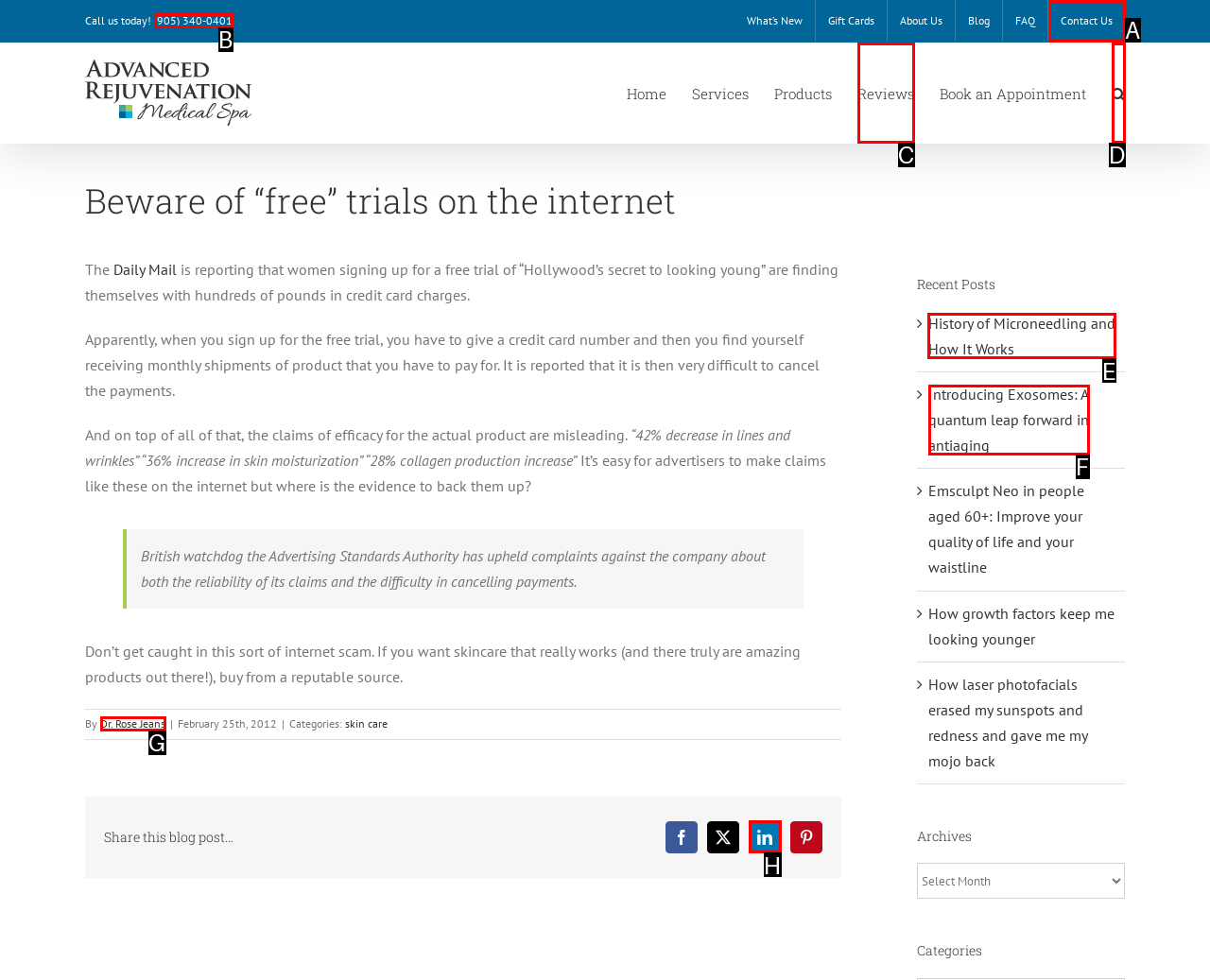Select the HTML element that needs to be clicked to carry out the task: Read the 'History of Microneedling and How It Works' blog post
Provide the letter of the correct option.

E